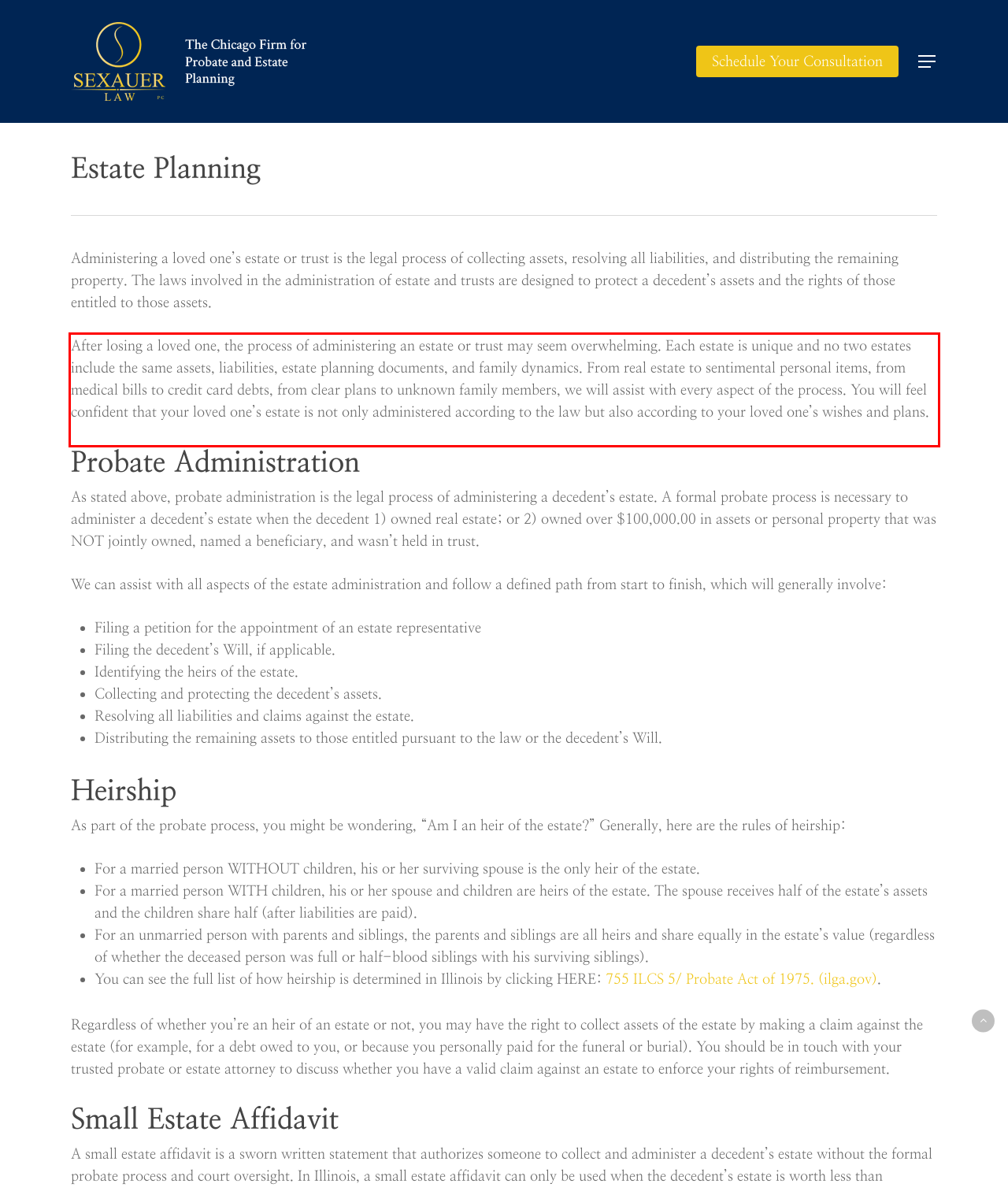Please examine the webpage screenshot and extract the text within the red bounding box using OCR.

After losing a loved one, the process of administering an estate or trust may seem overwhelming. Each estate is unique and no two estates include the same assets, liabilities, estate planning documents, and family dynamics. From real estate to sentimental personal items, from medical bills to credit card debts, from clear plans to unknown family members, we will assist with every aspect of the process. You will feel confident that your loved one’s estate is not only administered according to the law but also according to your loved one’s wishes and plans.